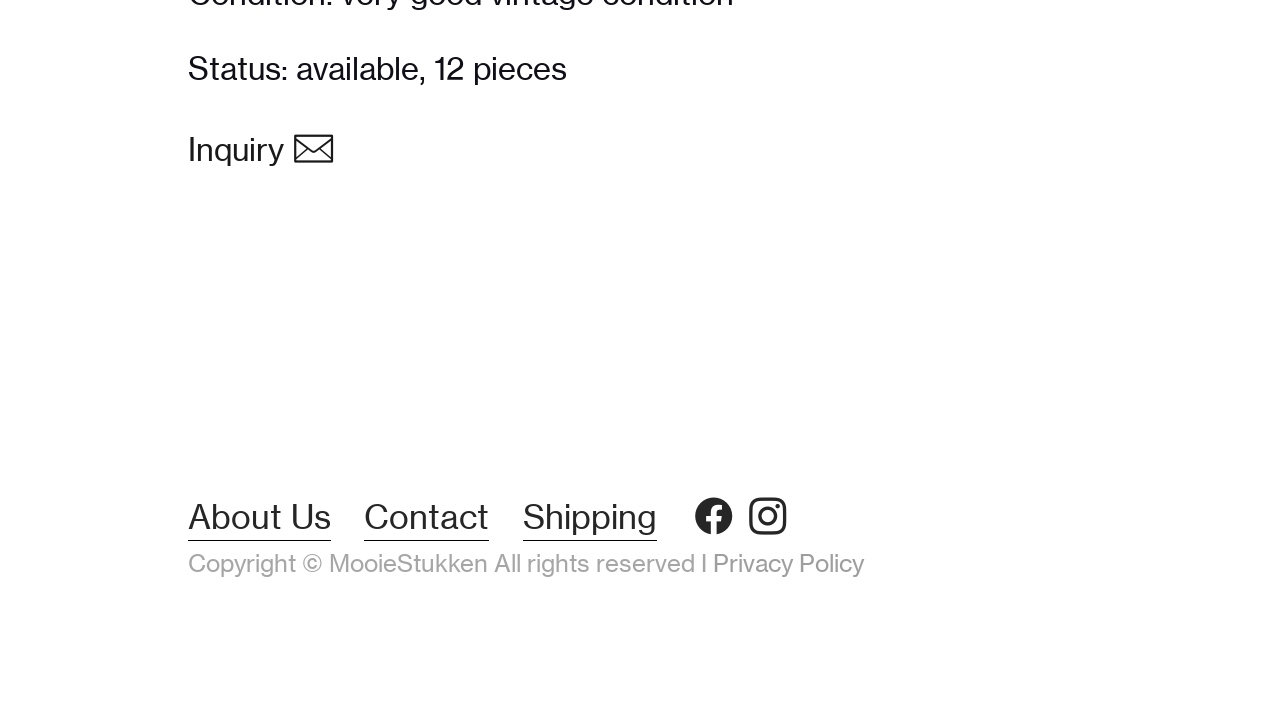Please specify the bounding box coordinates of the clickable section necessary to execute the following command: "Check Shipping".

[0.409, 0.697, 0.514, 0.759]